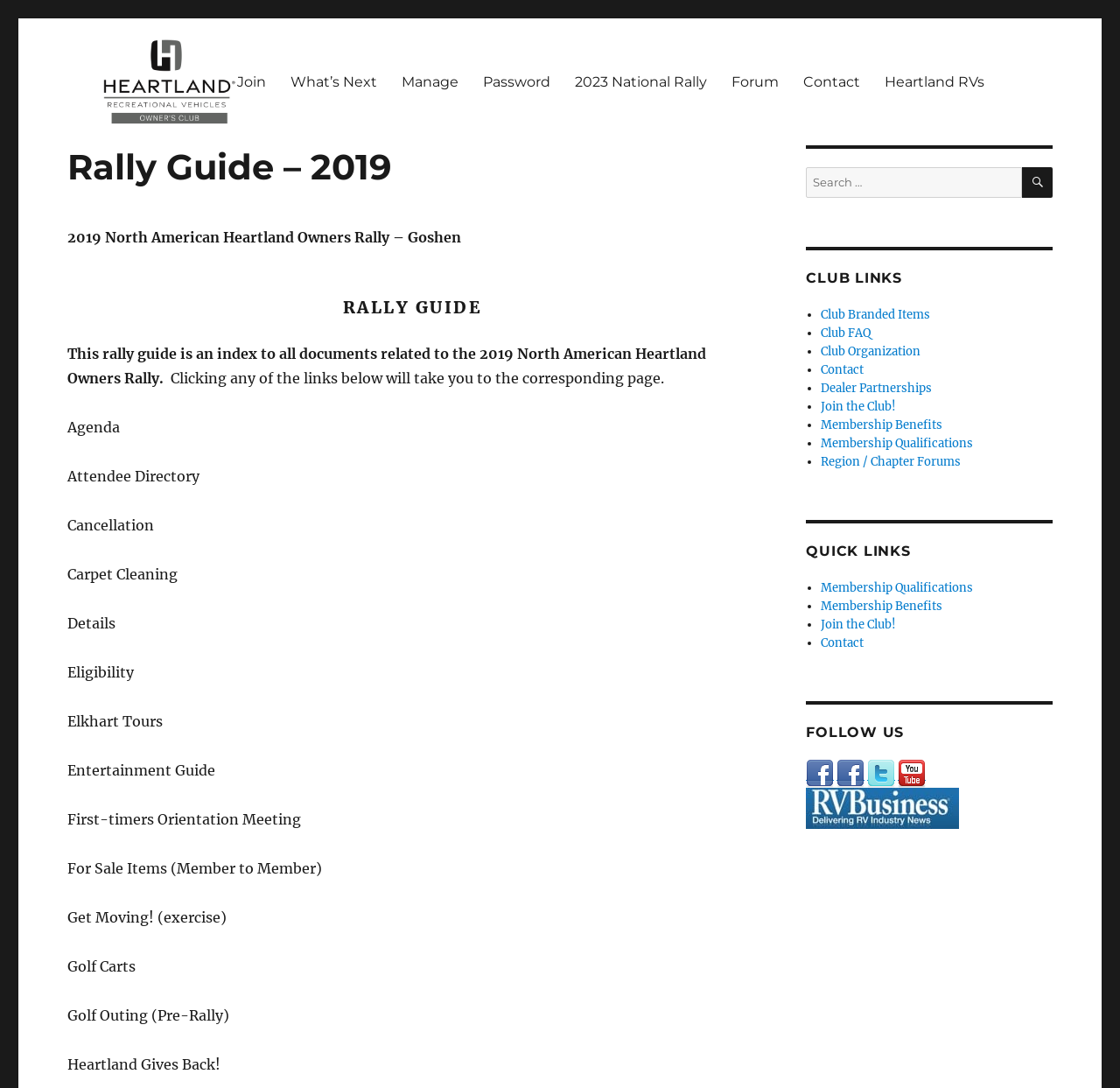Generate a detailed explanation of the webpage's features and information.

The webpage is titled "Rally Guide – 2019 – Heartland Owners Club" and features a prominent link to the "Heartland Owners Club" at the top left corner, accompanied by an image. Below this, there is a primary navigation menu with links to various pages, including "Join", "What's Next", "Manage", "Password", "2023 National Rally", "Forum", "Contact", and "Heartland RVs".

The main content area is divided into several sections. The first section has a heading "Rally Guide – 2019" and provides an introduction to the 2019 North American Heartland Owners Rally in Goshen. Below this, there is a brief description of the rally guide and its purpose.

The next section is a list of links to various documents related to the rally, including the agenda, attendee directory, cancellation policy, carpet cleaning information, and more. These links are arranged in a vertical list, with each item indented slightly to indicate its position within the list.

To the right of the main content area, there is a complementary section with a search bar at the top, allowing users to search for specific content. Below the search bar, there are three headings: "CLUB LINKS", "QUICK LINKS", and "FOLLOW US". Each of these headings is followed by a list of links to related pages, including club branded items, FAQs, organization information, and social media profiles.

The "CLUB LINKS" section features a list of links to various club-related pages, including club branded items, FAQs, organization information, and more. The "QUICK LINKS" section provides links to membership qualifications, benefits, and other related pages. The "FOLLOW US" section features links to the club's social media profiles on Facebook, Twitter, YouTube, and RV Business, each accompanied by an image.